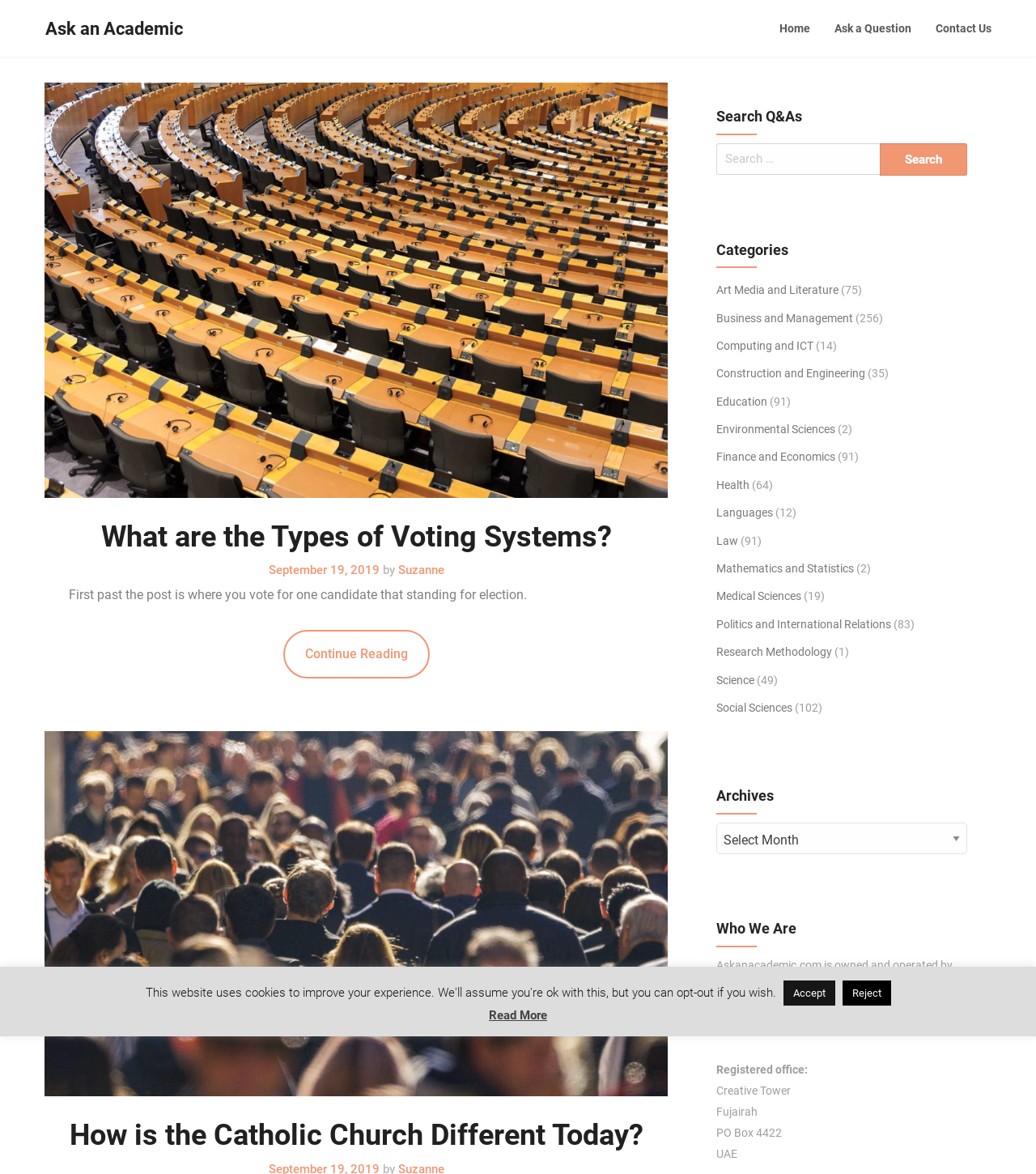Specify the bounding box coordinates of the element's area that should be clicked to execute the given instruction: "View questions in the 'Politics and International Relations' category". The coordinates should be four float numbers between 0 and 1, i.e., [left, top, right, bottom].

[0.691, 0.526, 0.86, 0.537]